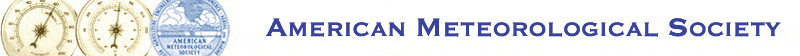What do the stylized icons on the banner represent?
Based on the visual, give a brief answer using one word or a short phrase.

Weather phenomena